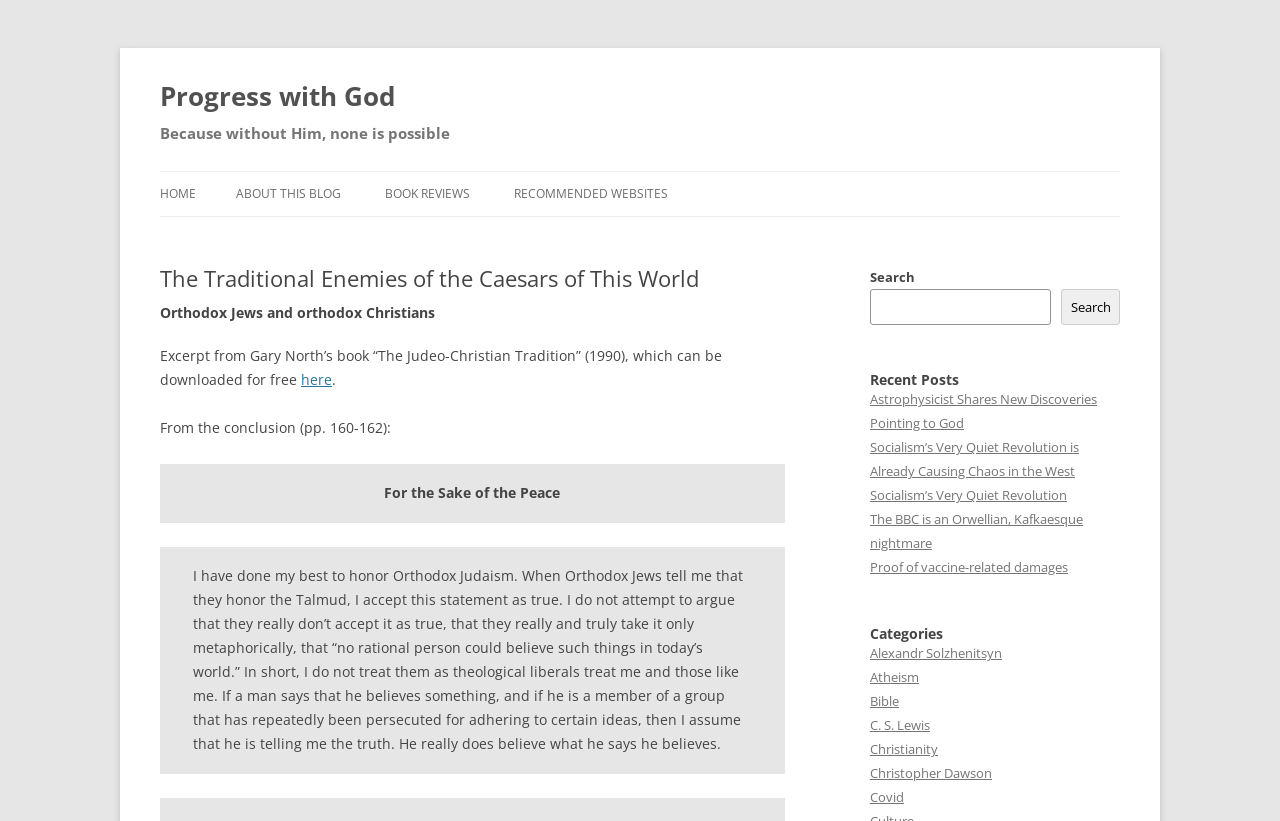Find and specify the bounding box coordinates that correspond to the clickable region for the instruction: "Visit the 'BOOK REVIEWS' page".

[0.301, 0.21, 0.367, 0.264]